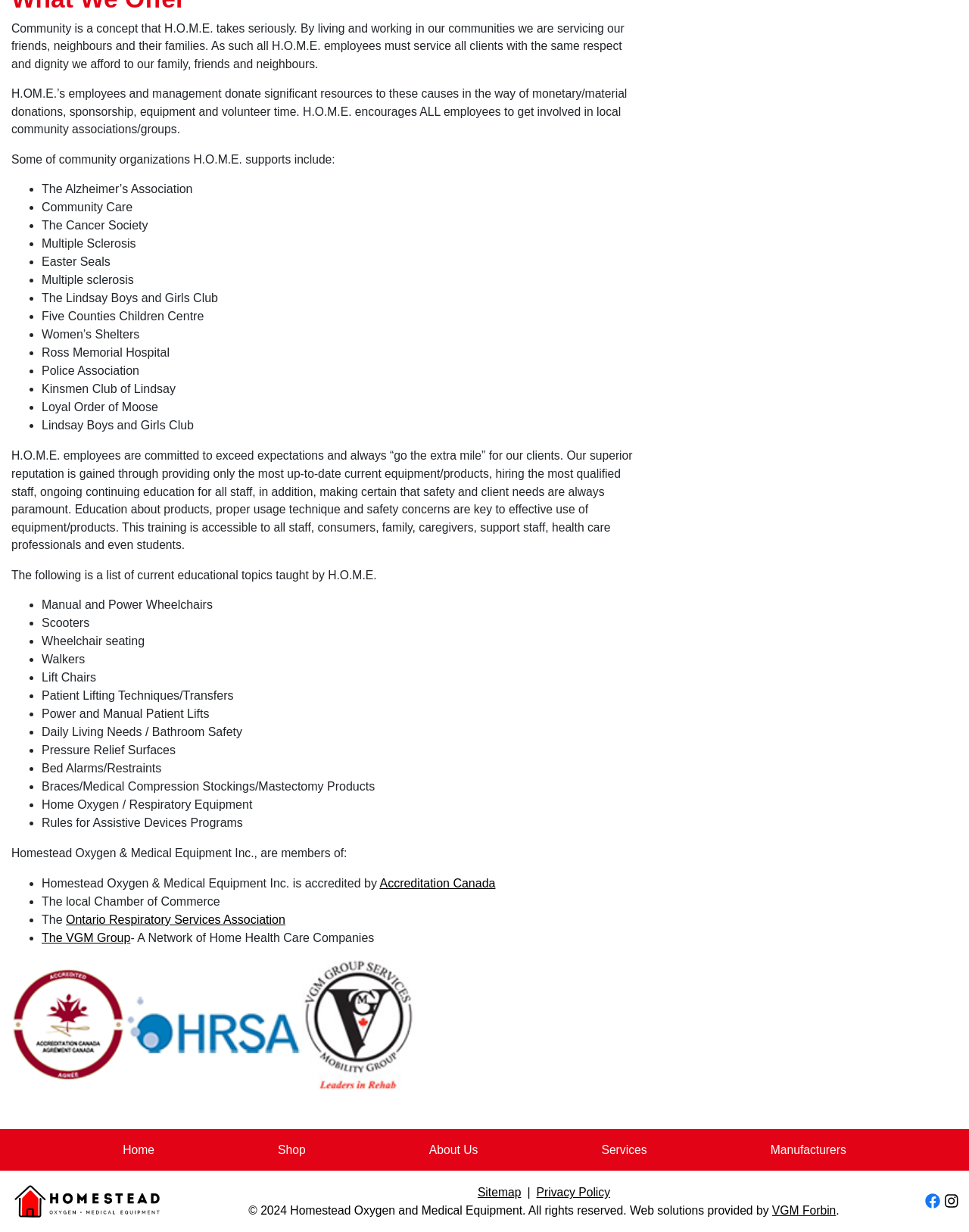Pinpoint the bounding box coordinates of the element to be clicked to execute the instruction: "Click the 'Home' link".

[0.12, 0.921, 0.166, 0.945]